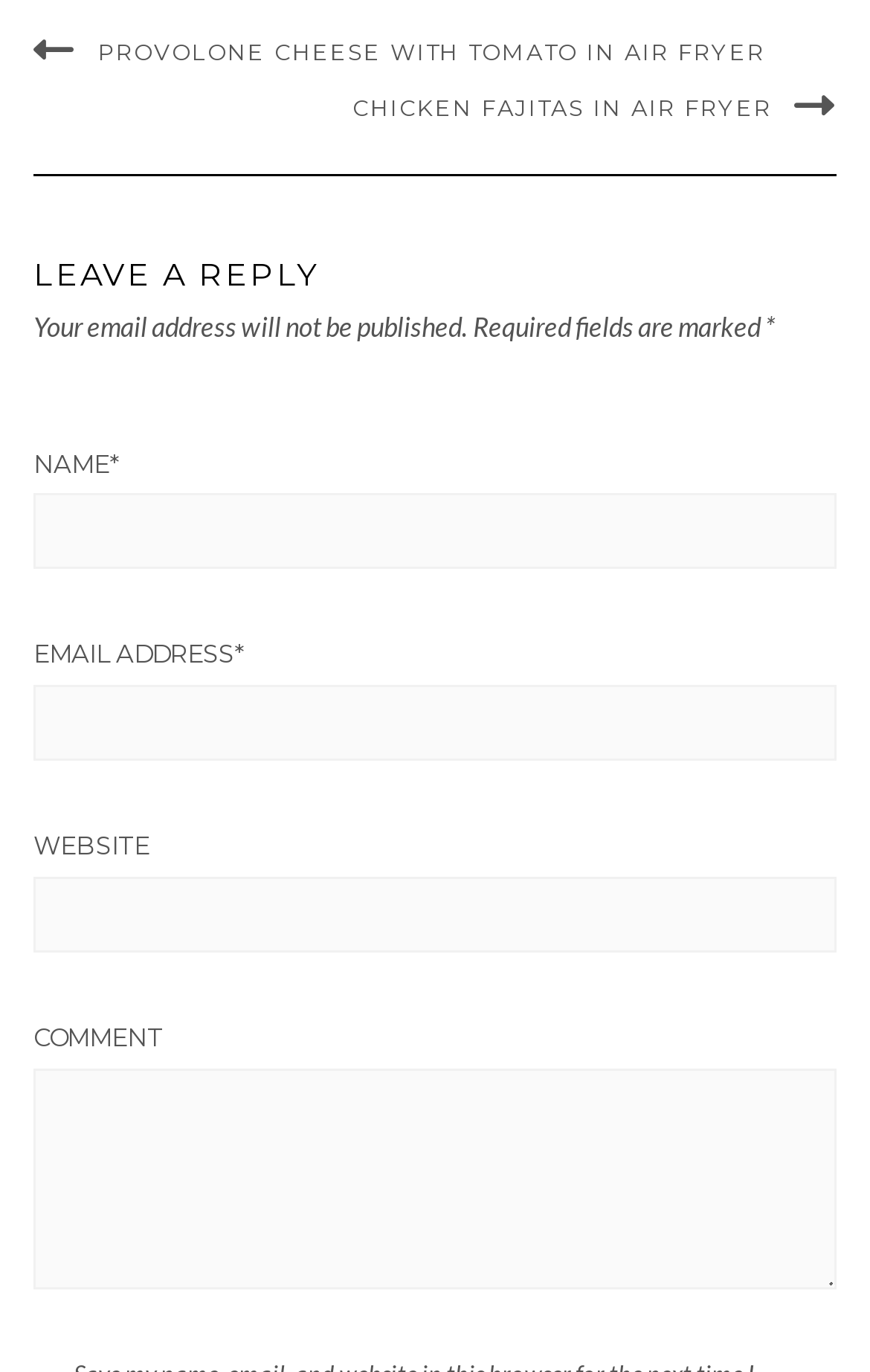Please provide a comprehensive answer to the question below using the information from the image: What is the purpose of the textboxes?

The webpage has several textboxes with labels 'NAME', 'EMAIL ADDRESS', 'WEBSITE', and 'COMMENT'. These textboxes are likely used to input user information and a comment, suggesting that the purpose of these textboxes is to allow users to leave a reply or comment on the webpage.